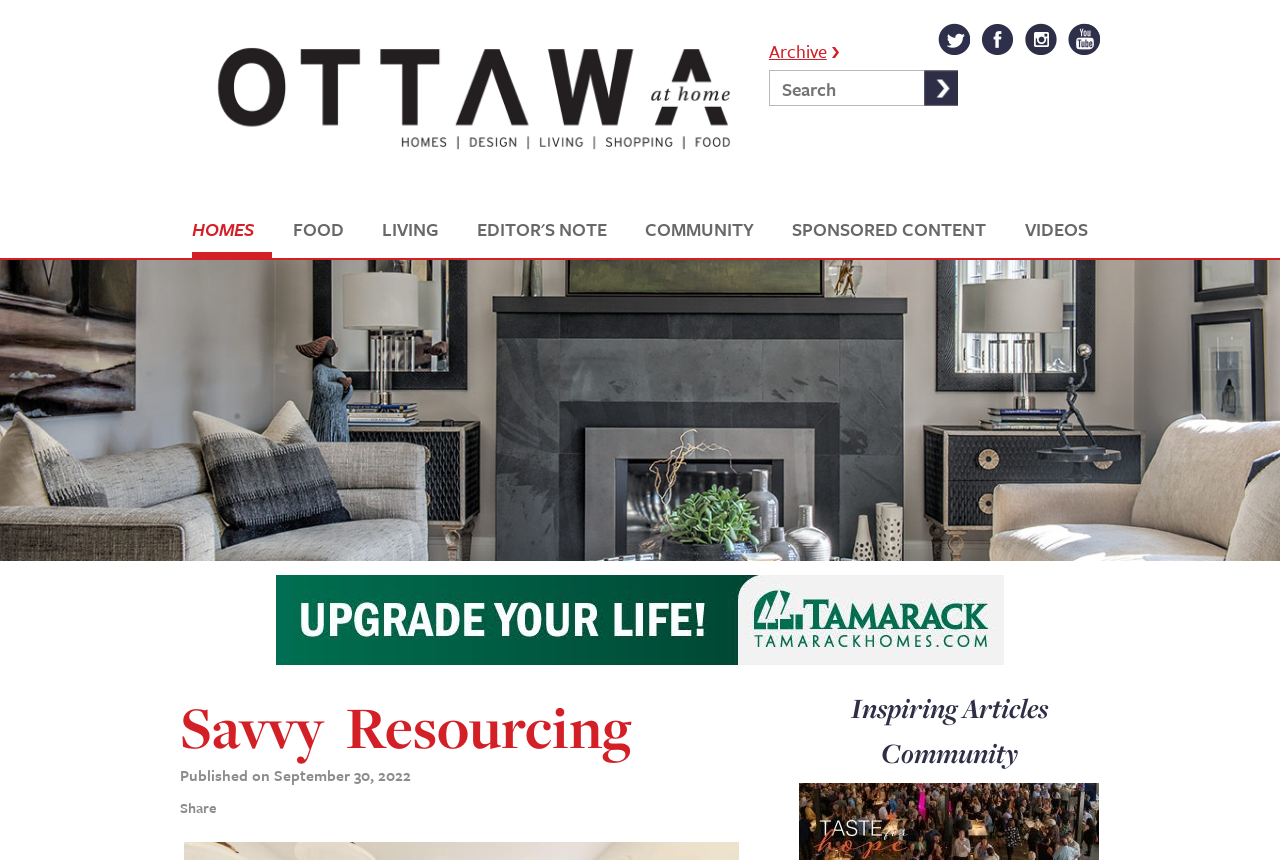Identify the bounding box coordinates of the region I need to click to complete this instruction: "Watch a video".

[0.8, 0.256, 0.85, 0.278]